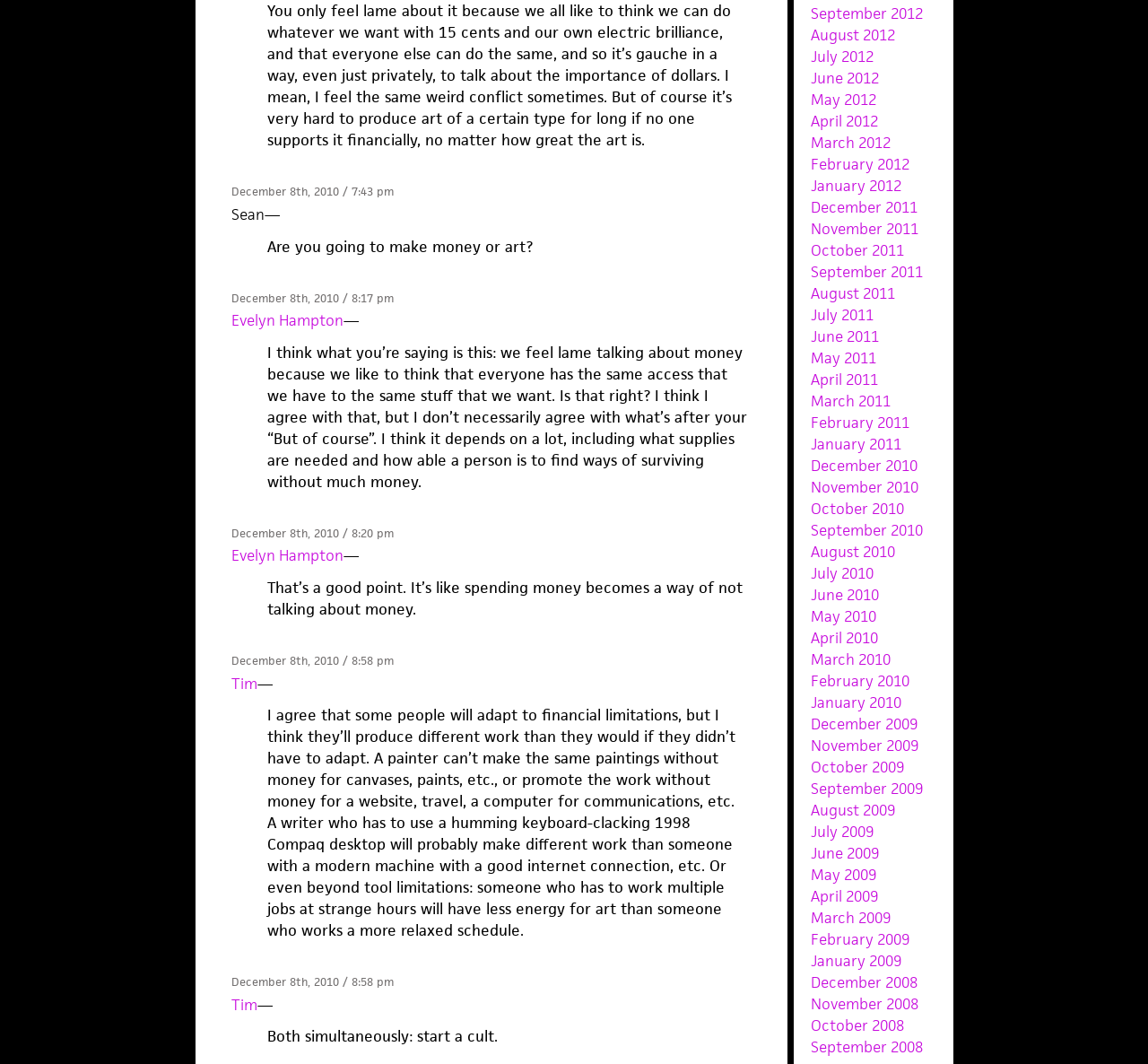Locate the bounding box coordinates of the clickable region necessary to complete the following instruction: "Read a comment from Evelyn Hampton". Provide the coordinates in the format of four float numbers between 0 and 1, i.e., [left, top, right, bottom].

[0.201, 0.292, 0.299, 0.31]